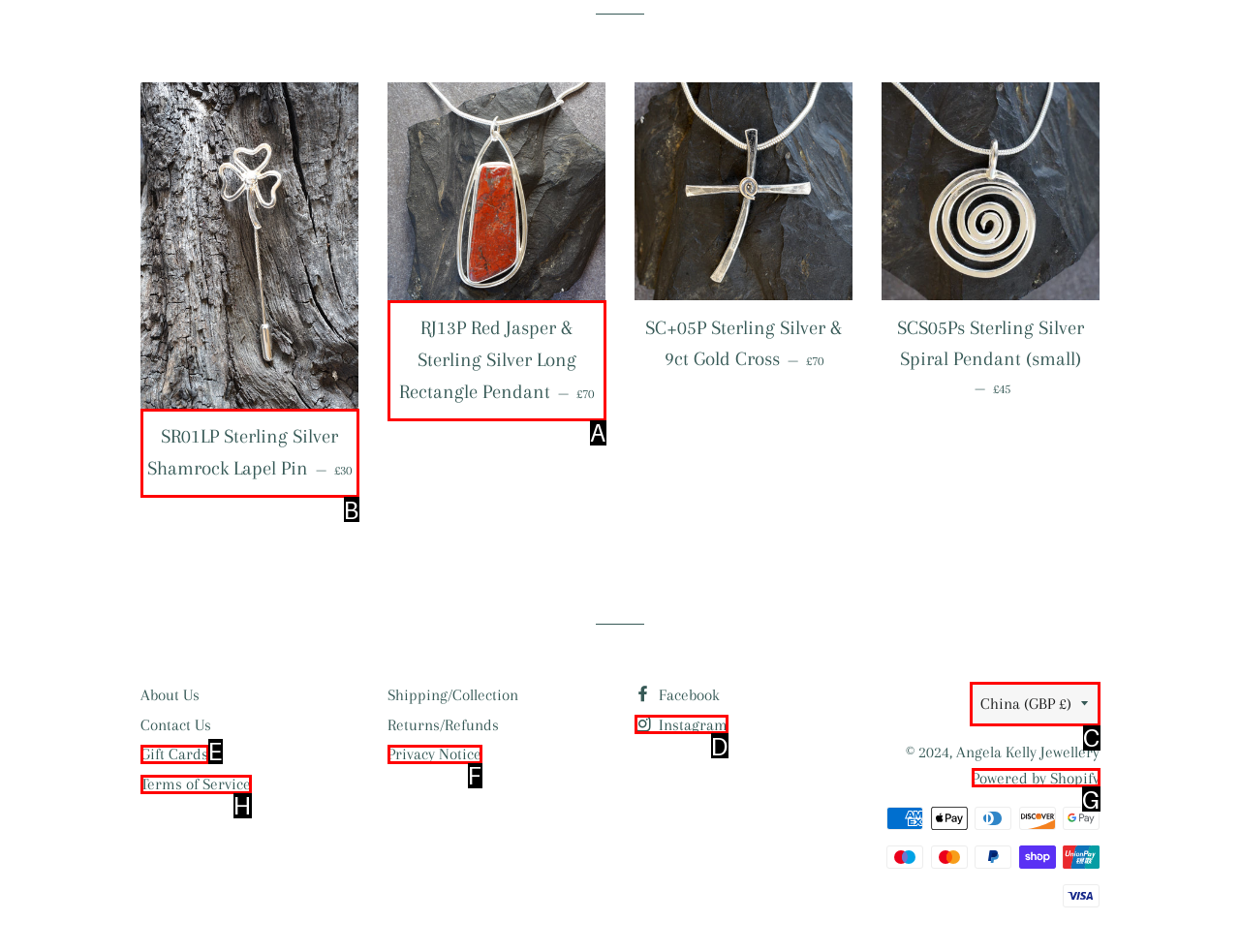Based on the description: June 11, 2024June 11, 2024, find the HTML element that matches it. Provide your answer as the letter of the chosen option.

None